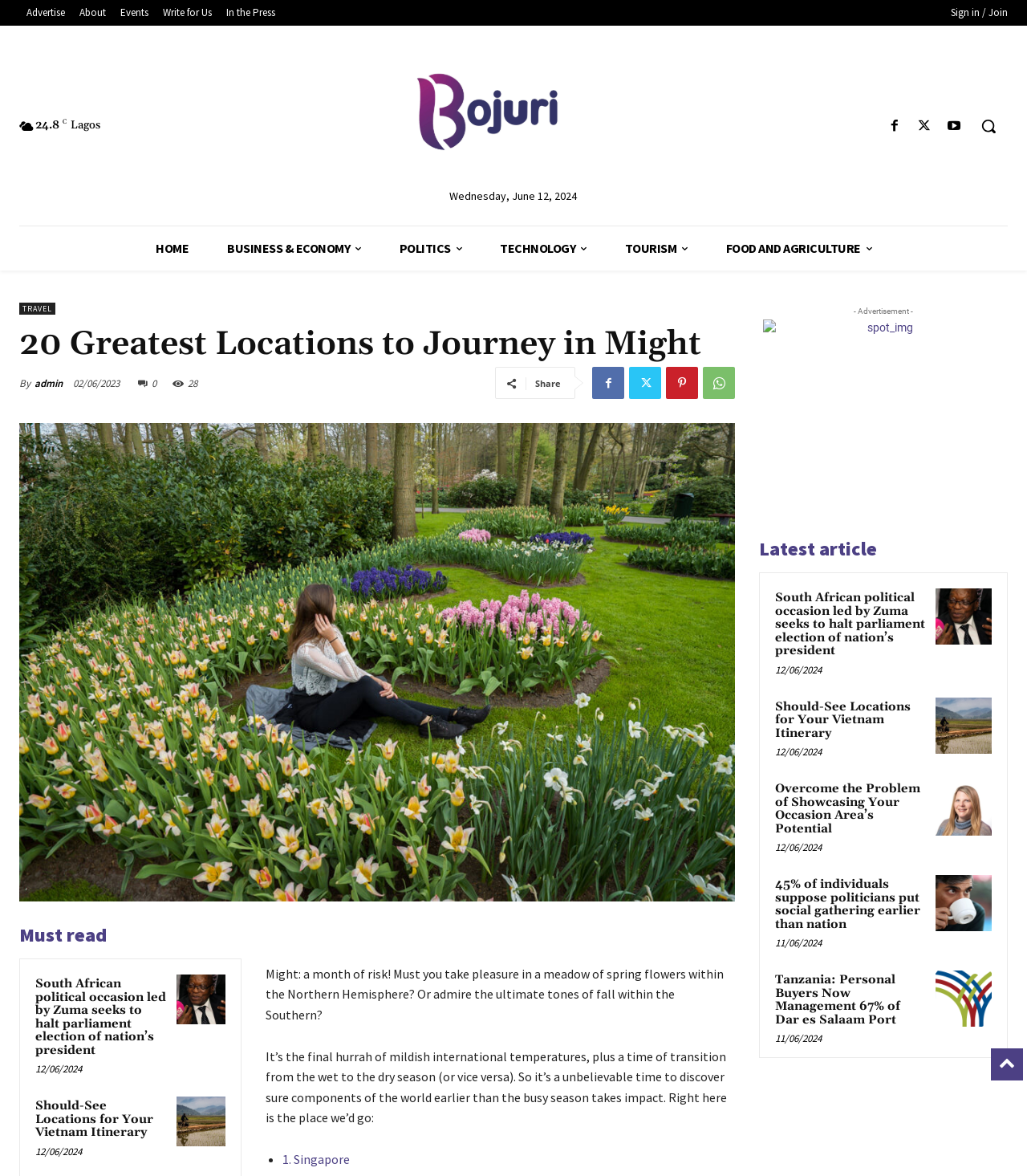How many articles are in the 'Latest article' section?
Using the picture, provide a one-word or short phrase answer.

5